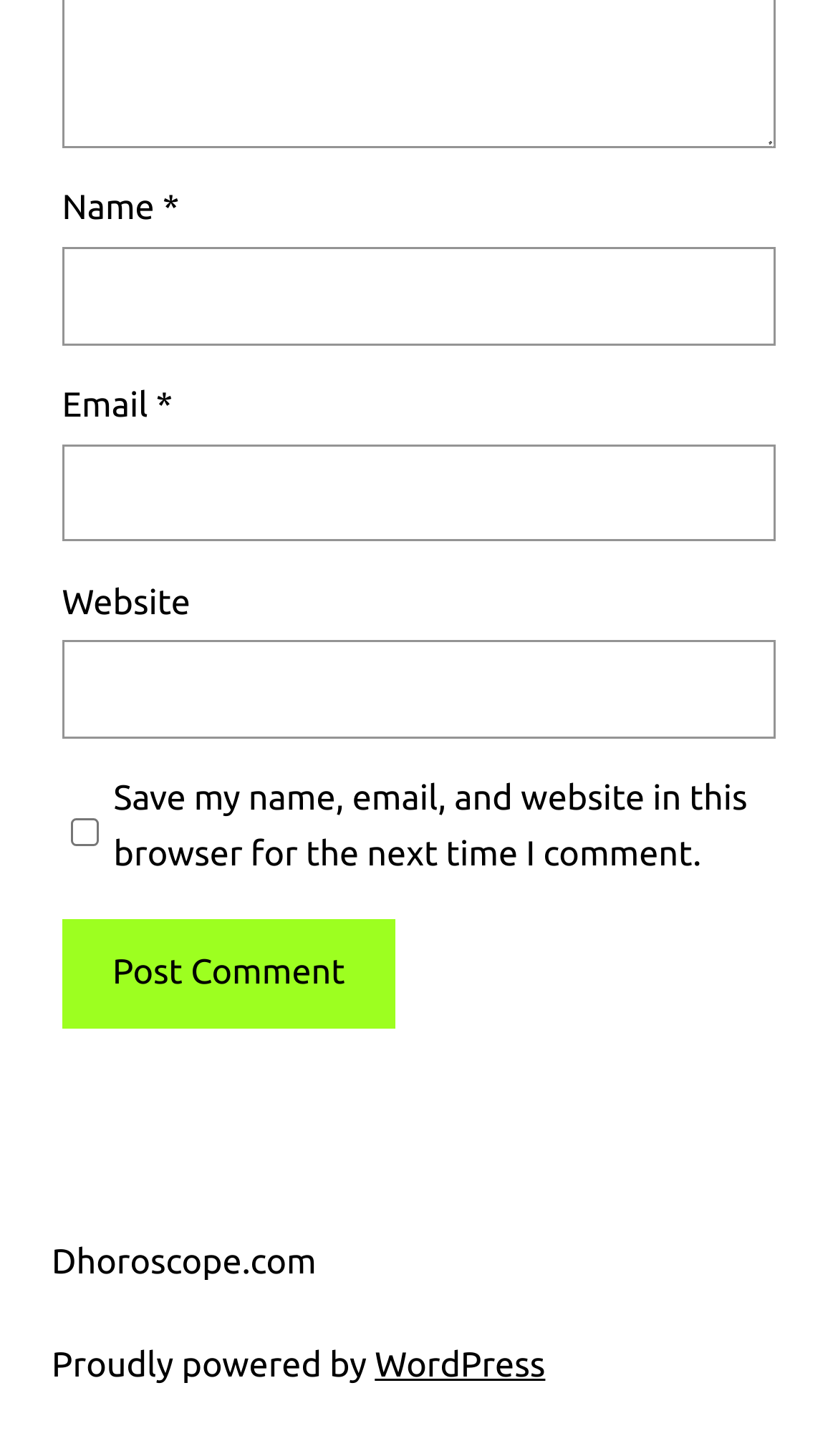What is the text of the link at the bottom of the page?
We need a detailed and meticulous answer to the question.

The link element at the bottom of the page has the text 'WordPress', which is indicated by the link element with the text 'WordPress' and is located below the text 'Proudly powered by'.